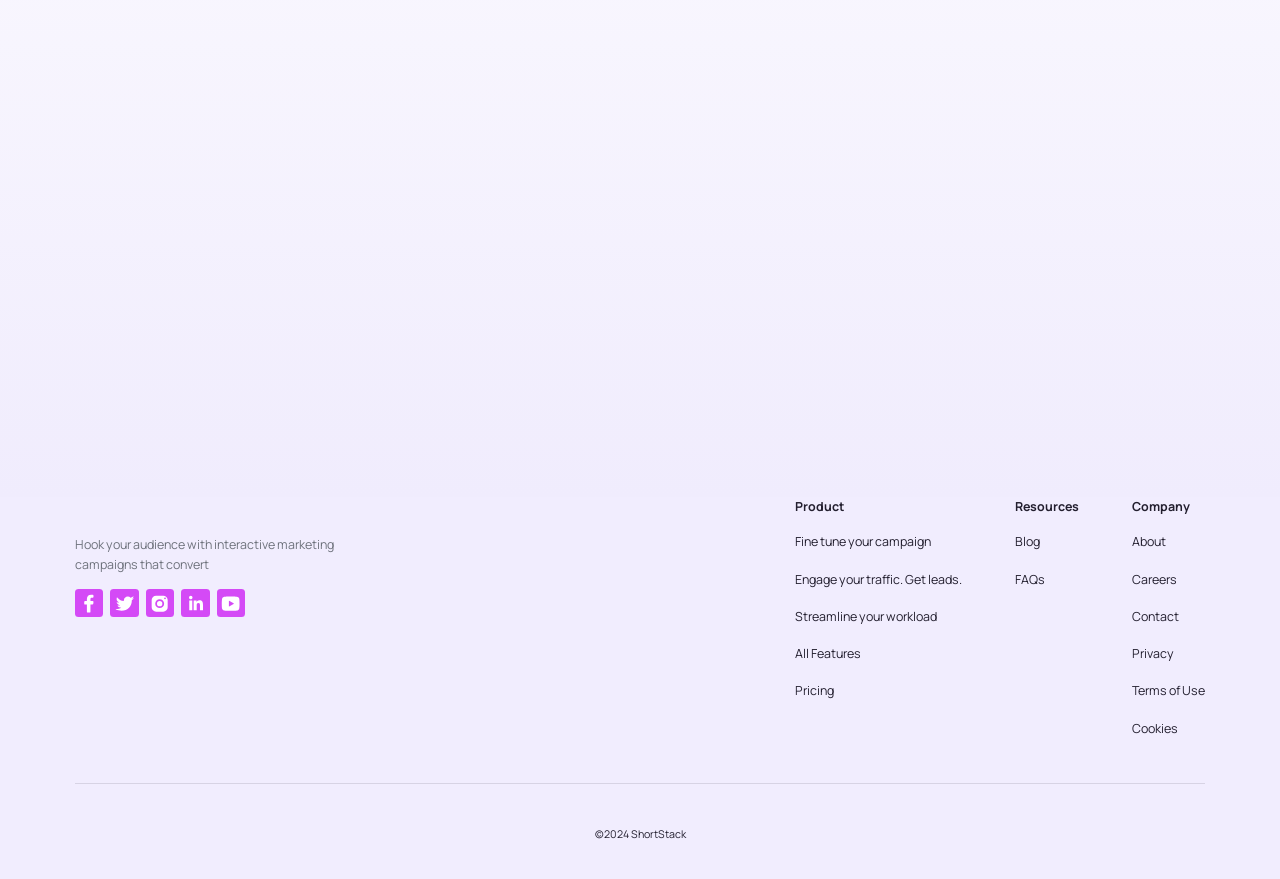Using the information in the image, could you please answer the following question in detail:
What is the copyright year of the webpage?

The copyright year of the webpage can be found in the StaticText element with the text '© 2024 ShortStack', which indicates that the webpage is copyrighted by ShortStack in the year 2024.